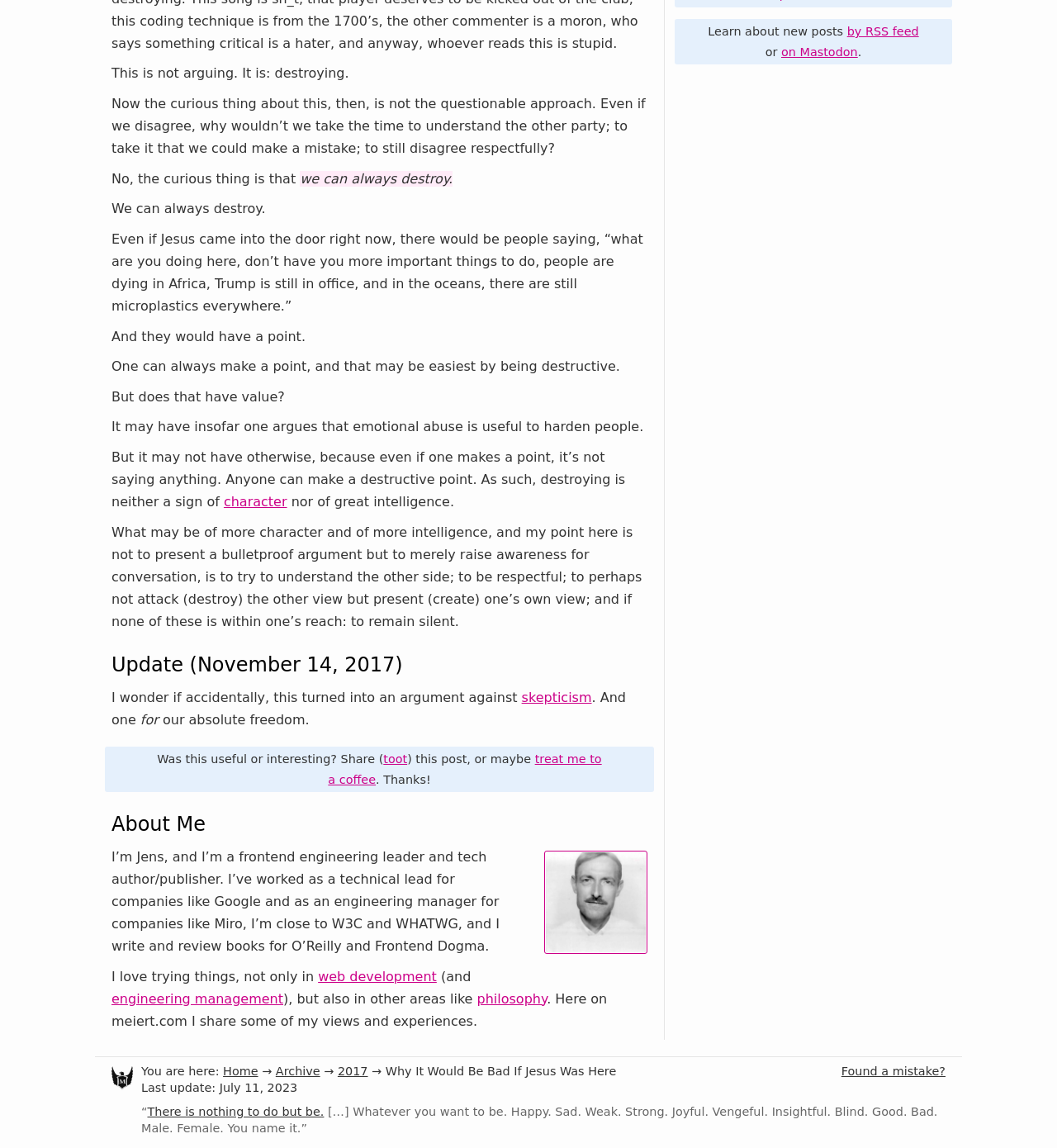Determine the bounding box of the UI component based on this description: "skepticism". The bounding box coordinates should be four float values between 0 and 1, i.e., [left, top, right, bottom].

[0.493, 0.601, 0.56, 0.614]